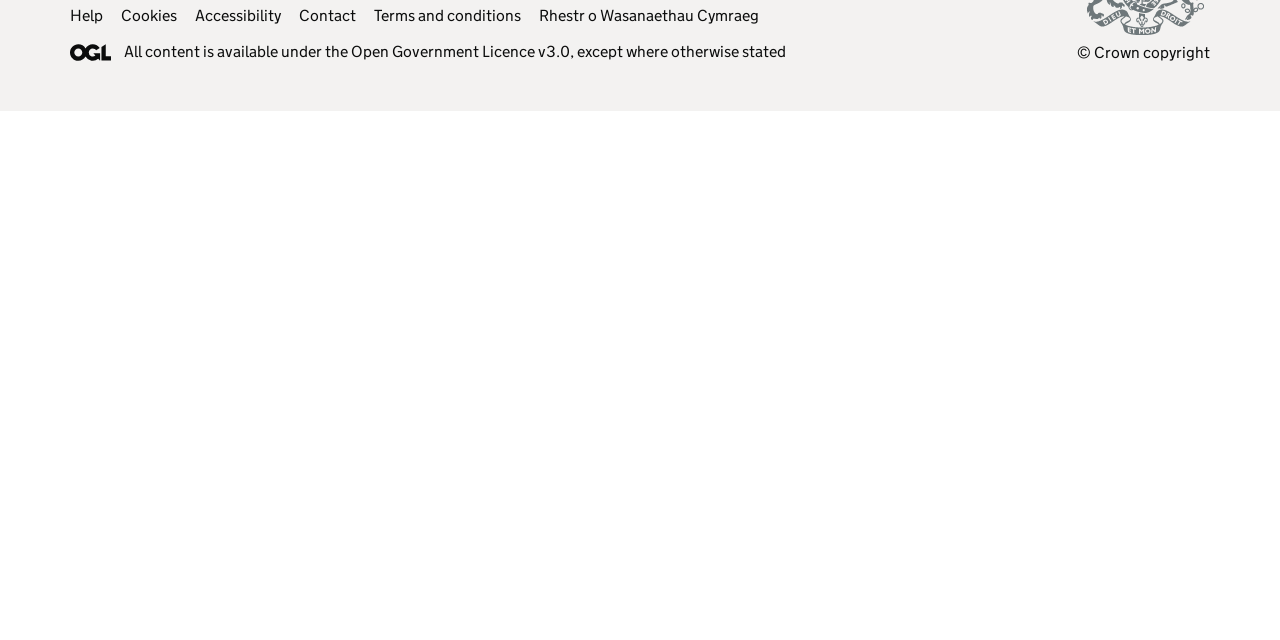Identify the bounding box of the HTML element described as: "Cookies".

[0.095, 0.009, 0.138, 0.039]